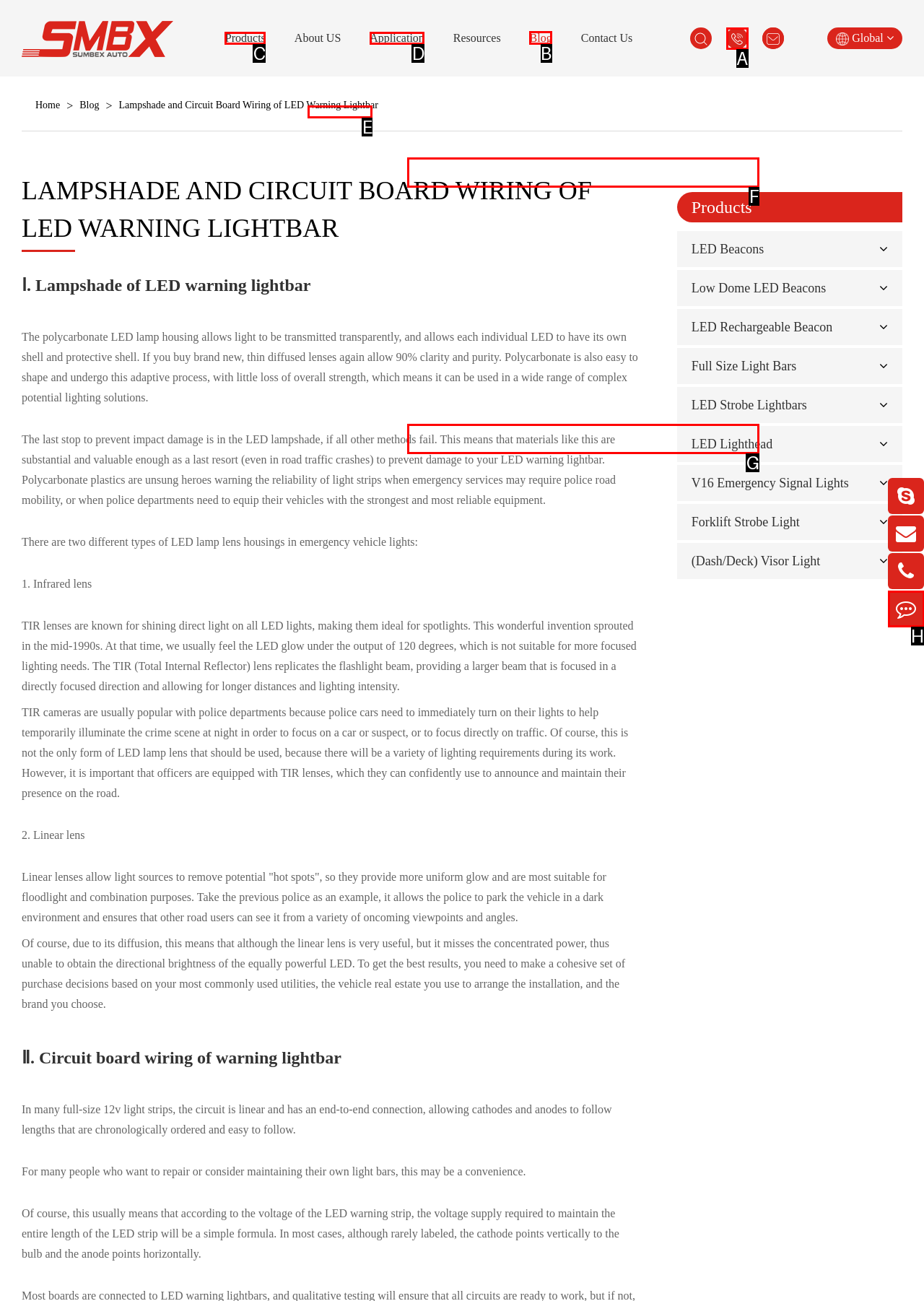Tell me which one HTML element I should click to complete the following task: View the 'Blog' page Answer with the option's letter from the given choices directly.

B